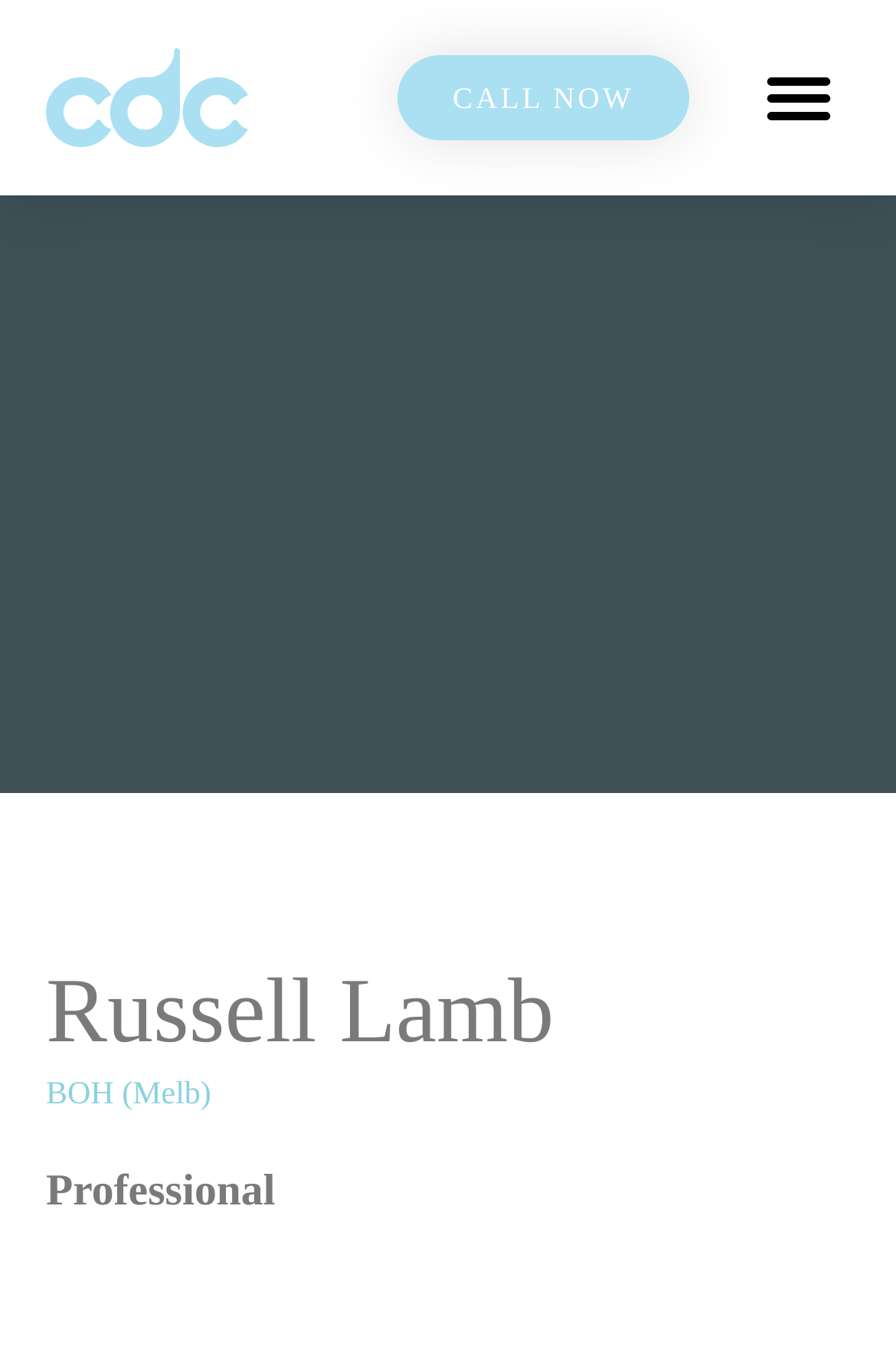Please find the bounding box coordinates (top-left x, top-left y, bottom-right x, bottom-right y) in the screenshot for the UI element described as follows: Menu

[0.833, 0.034, 0.949, 0.11]